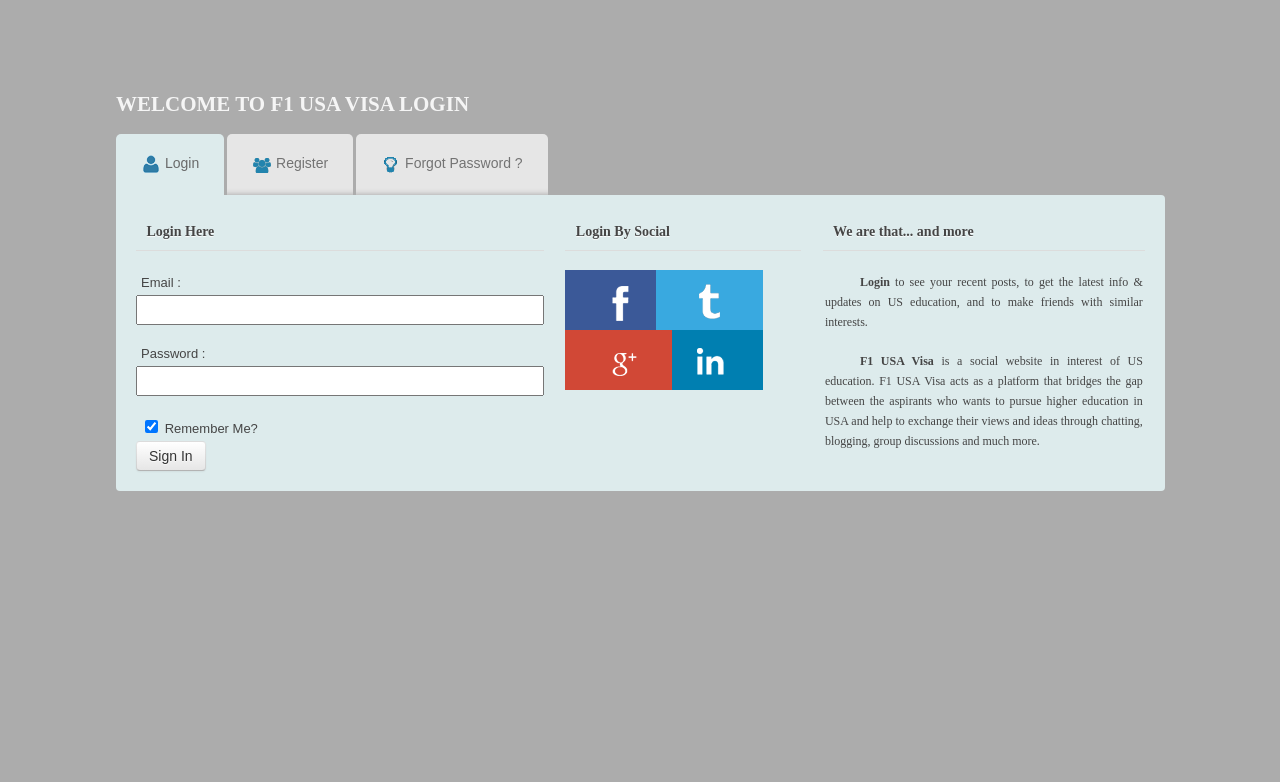What is the purpose of this webpage?
Refer to the image and answer the question using a single word or phrase.

Login to F1 USA Visa